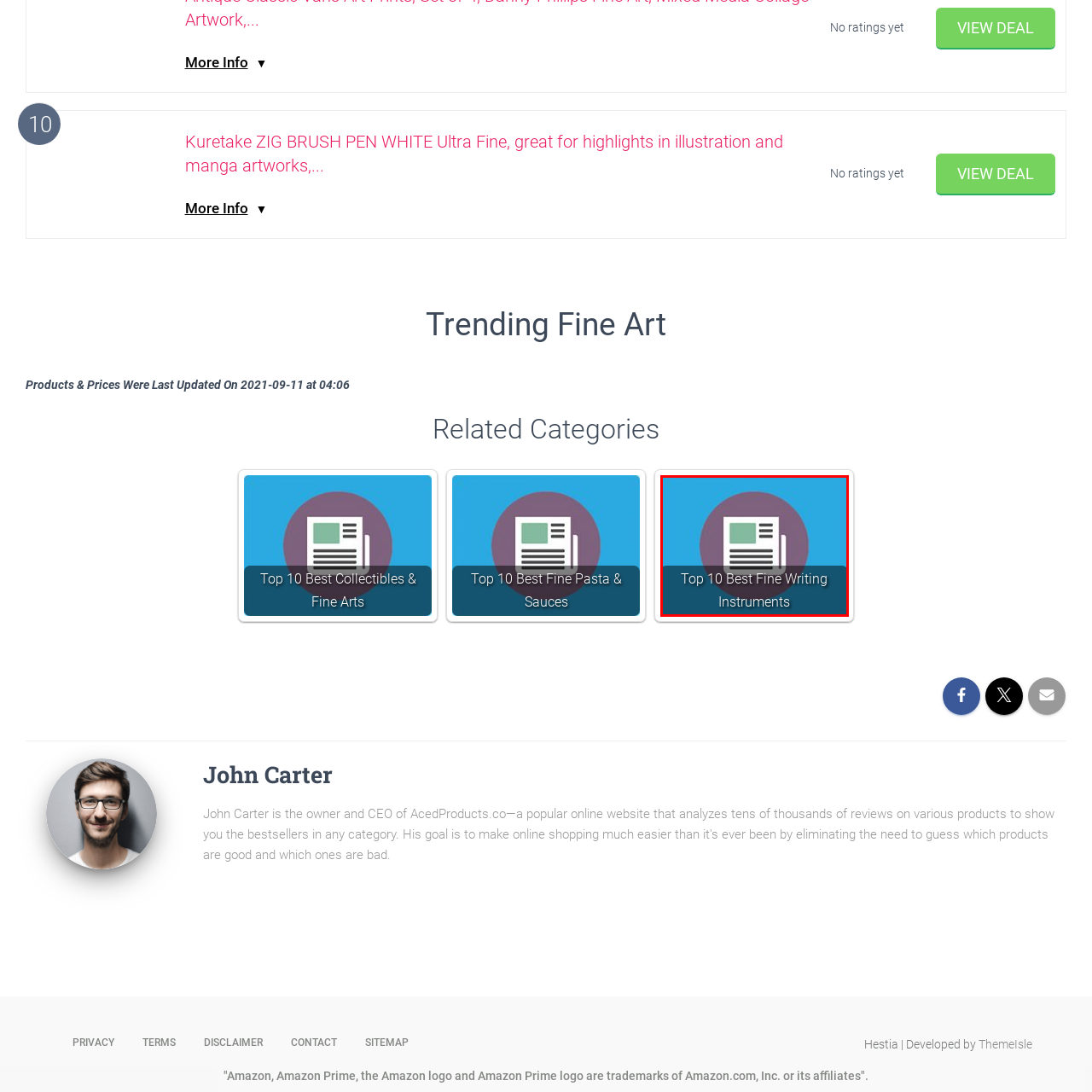Examine the section enclosed by the red box and give a brief answer to the question: Who is the target audience for these writing instruments?

Professionals and enthusiasts